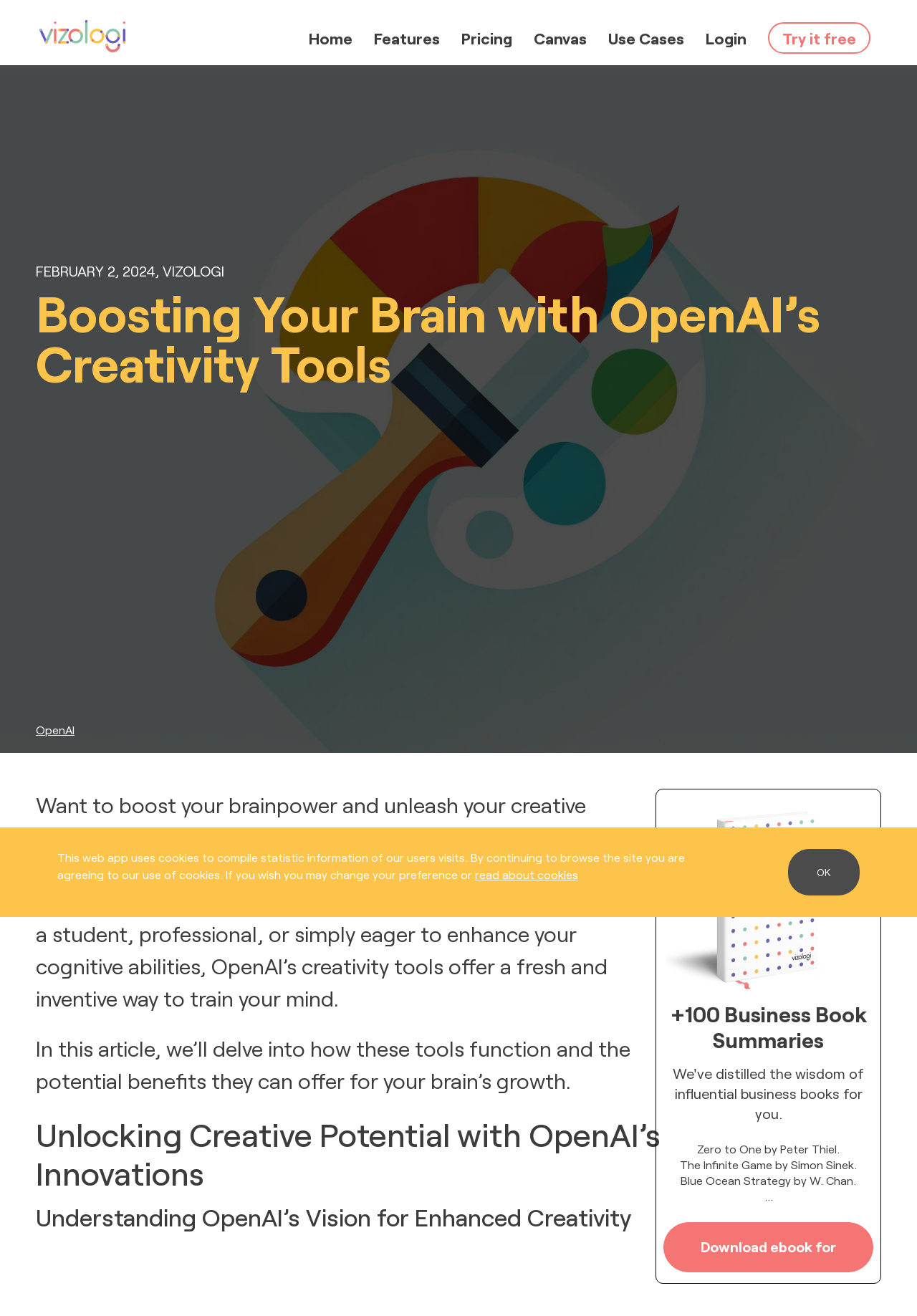What is the date mentioned at the top of the webpage?
Please provide a comprehensive answer to the question based on the webpage screenshot.

The date 'FEBRUARY 2, 2024' is mentioned at the top of the webpage, along with the text 'VIZOLOGI'.